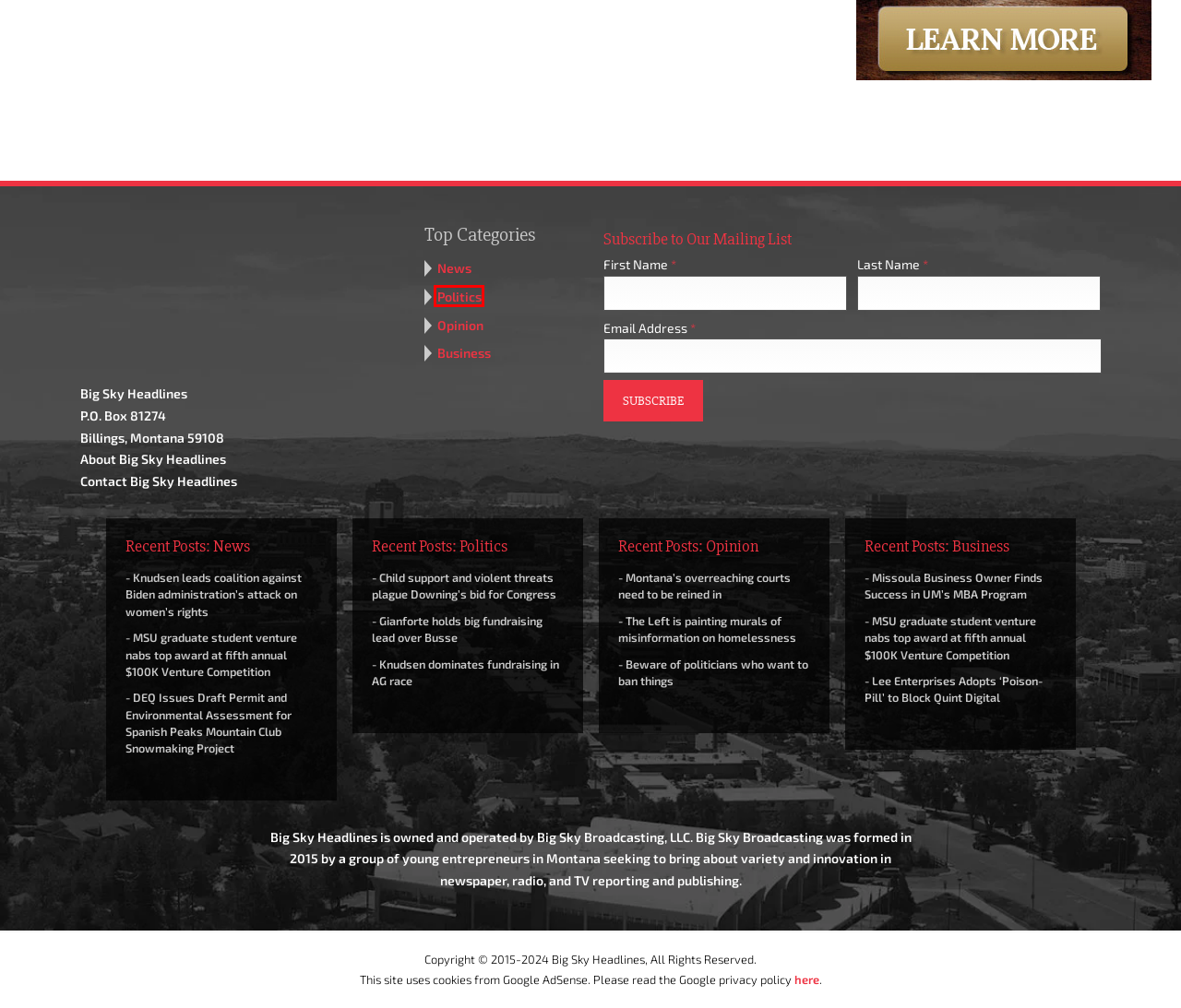After examining the screenshot of a webpage with a red bounding box, choose the most accurate webpage description that corresponds to the new page after clicking the element inside the red box. Here are the candidates:
A. Gianforte holds big fundraising lead over Busse | Big Sky Headlines
B. Child support and violent threats plague Downing’s bid for Congress | Big Sky Headlines
C. Business | Big Sky Headlines
D. Opinion | Big Sky Headlines
E. Knudsen dominates fundraising in AG race | Big Sky Headlines
F. Montana’s overreaching courts need to be reined in | Big Sky Headlines
G. The Left is painting murals of misinformation on homelessness | Big Sky Headlines
H. Politics | Big Sky Headlines

H